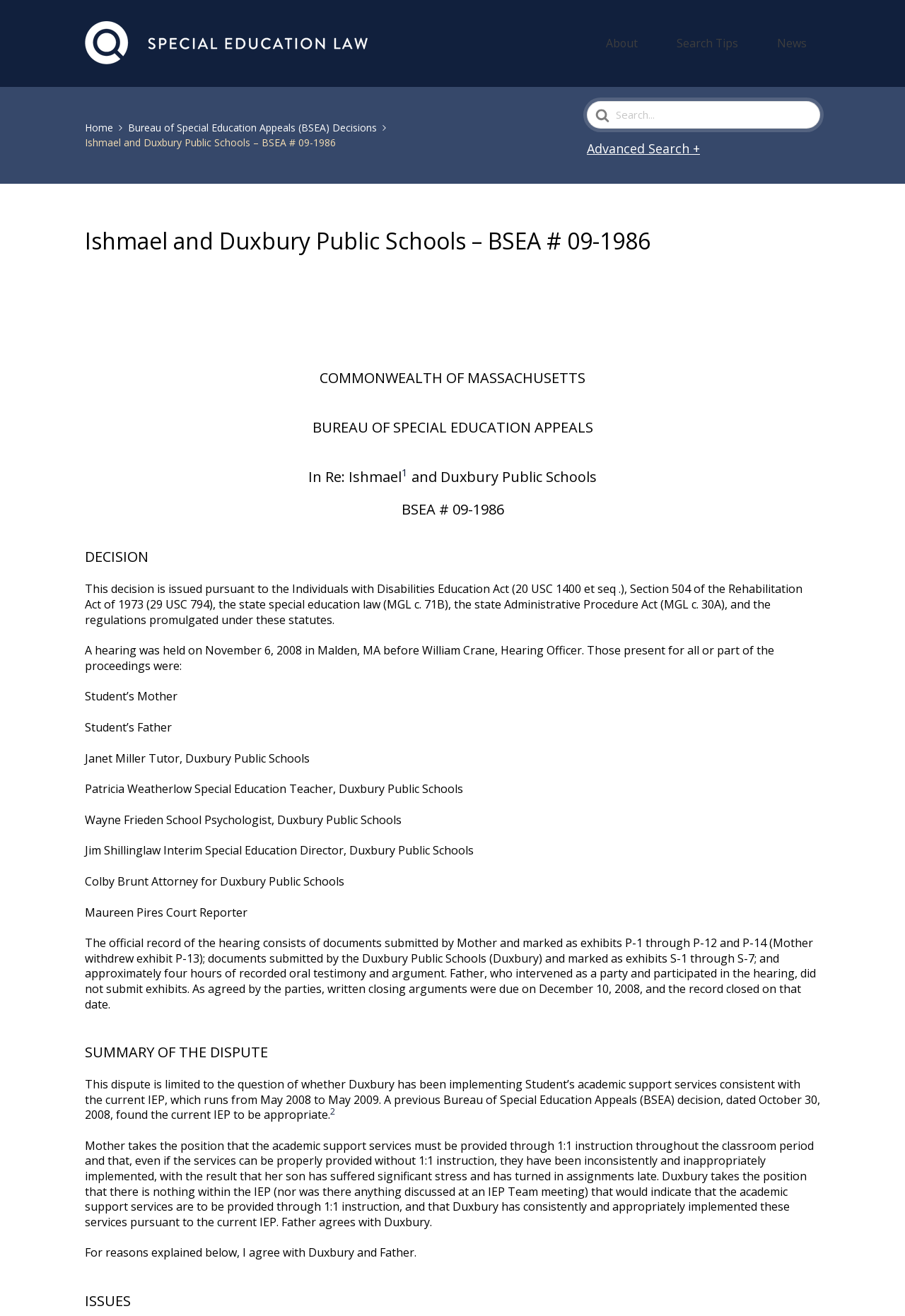Provide the bounding box coordinates of the section that needs to be clicked to accomplish the following instruction: "Click on 'About'."

[0.718, 0.025, 0.762, 0.041]